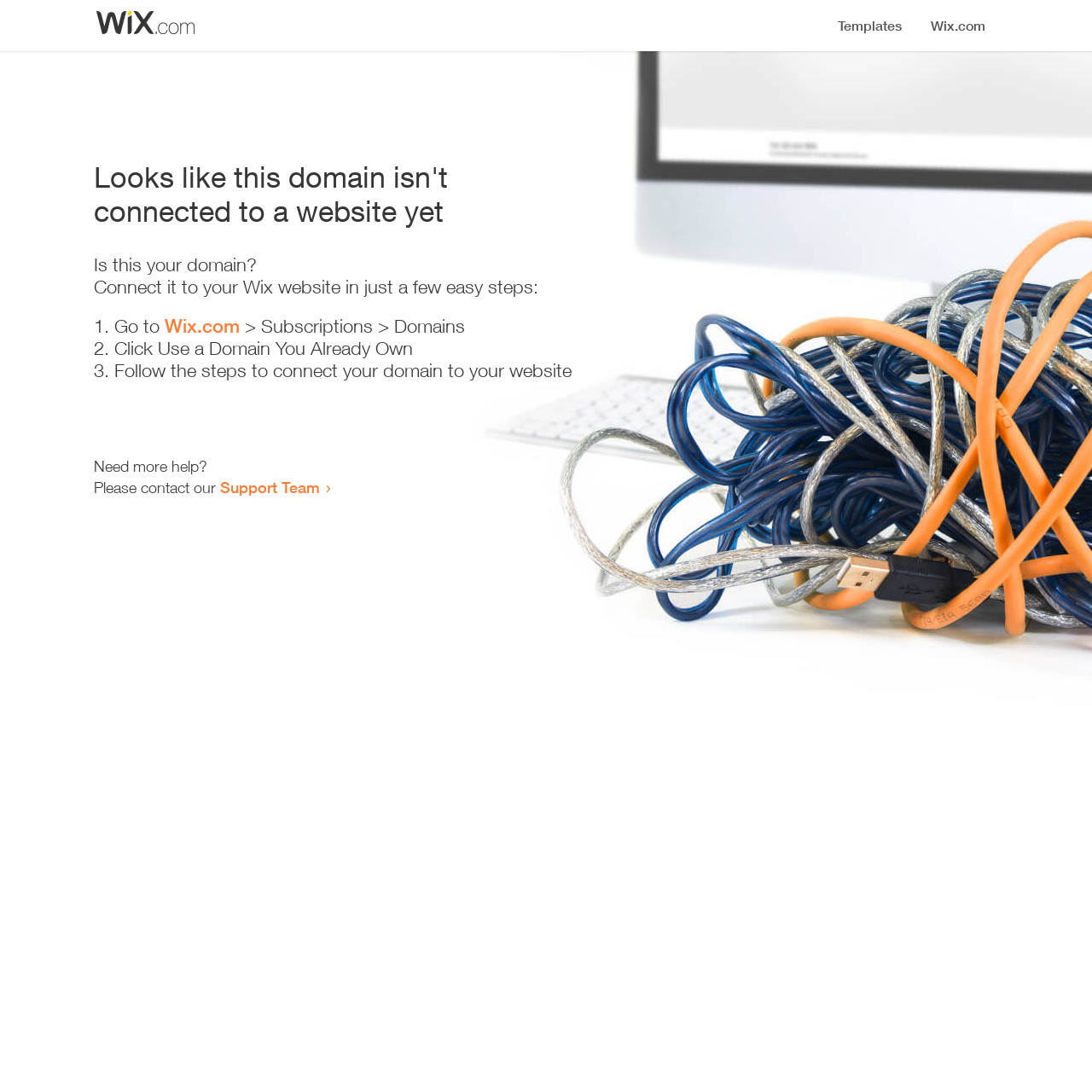Is the domain currently being used?
Provide an in-depth answer to the question, covering all aspects.

The webpage indicates that the domain is not currently connected to a website, implying that it is not currently being used for a website.